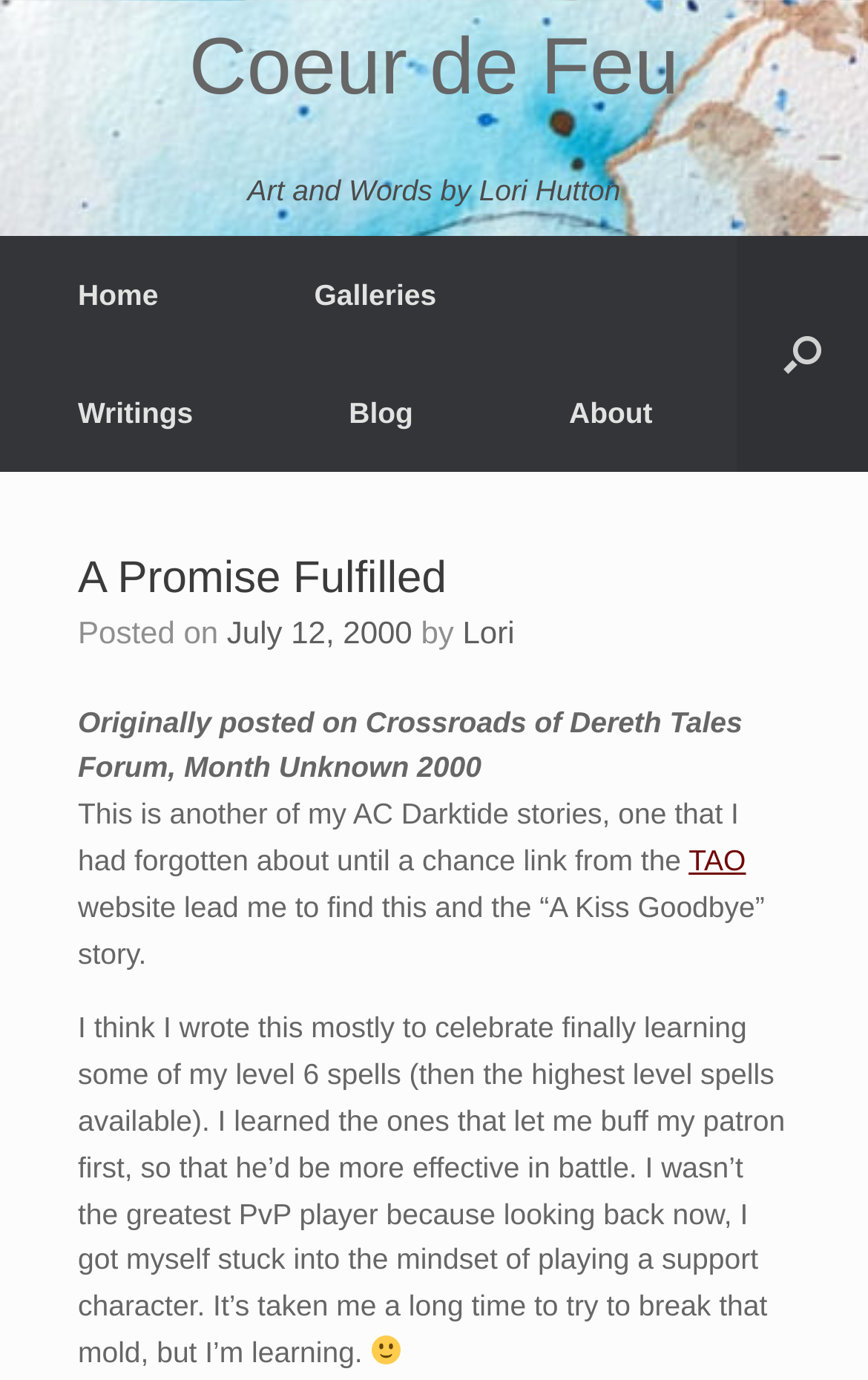Articulate a detailed summary of the webpage's content and design.

The webpage is about a story titled "A Promise Fulfilled" by Lori Hutton, with a focus on art and words. At the top, there is a link to "Coeur de Feu" and a static text stating "Art and Words by Lori Hutton". Below this, there is a navigation menu with links to "Home", "Galleries", "Writings", "Blog", and "About", aligned horizontally across the page.

On the right side of the navigation menu, there is a button to "Open the search". Below the navigation menu, there is a header section with a heading "A Promise Fulfilled" and a subheading "Posted on July 12, 2000 by Lori". 

The main content of the page is a story, which is divided into several paragraphs. The story is about the author's experience playing a game, specifically learning level 6 spells and playing a support character. The text is accompanied by a small smiling face image at the bottom of the page.

There is also a note at the top of the story stating that it was originally posted on the Crossroads of Dereth Tales Forum in 2000, and that the author had forgotten about it until a chance link led them to rediscover it.